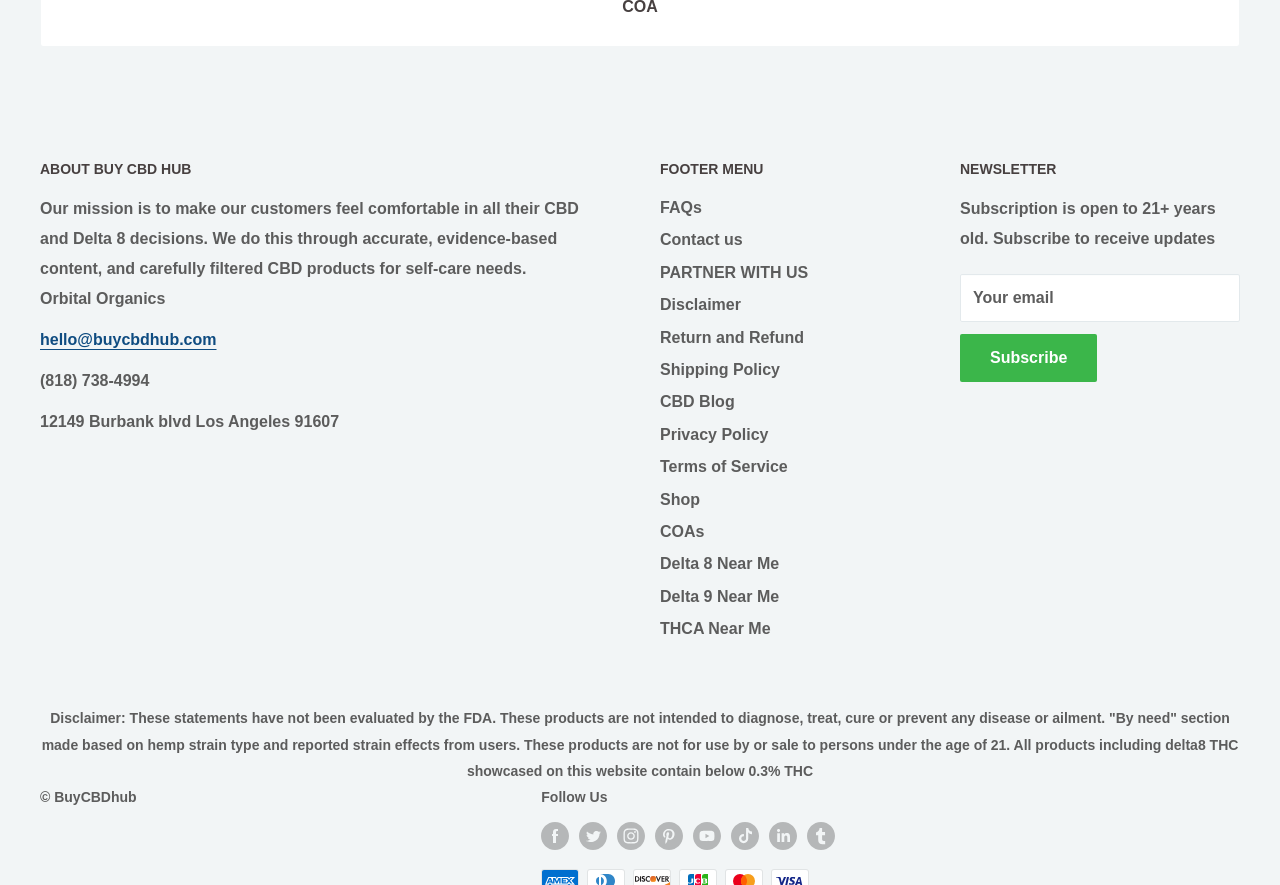Determine the bounding box coordinates for the area that needs to be clicked to fulfill this task: "Click on the 'Terp 8 | Kwik Sesh THC-A Pre Rolls 0.5g - 5ct' link". The coordinates must be given as four float numbers between 0 and 1, i.e., [left, top, right, bottom].

[0.047, 0.14, 0.203, 0.193]